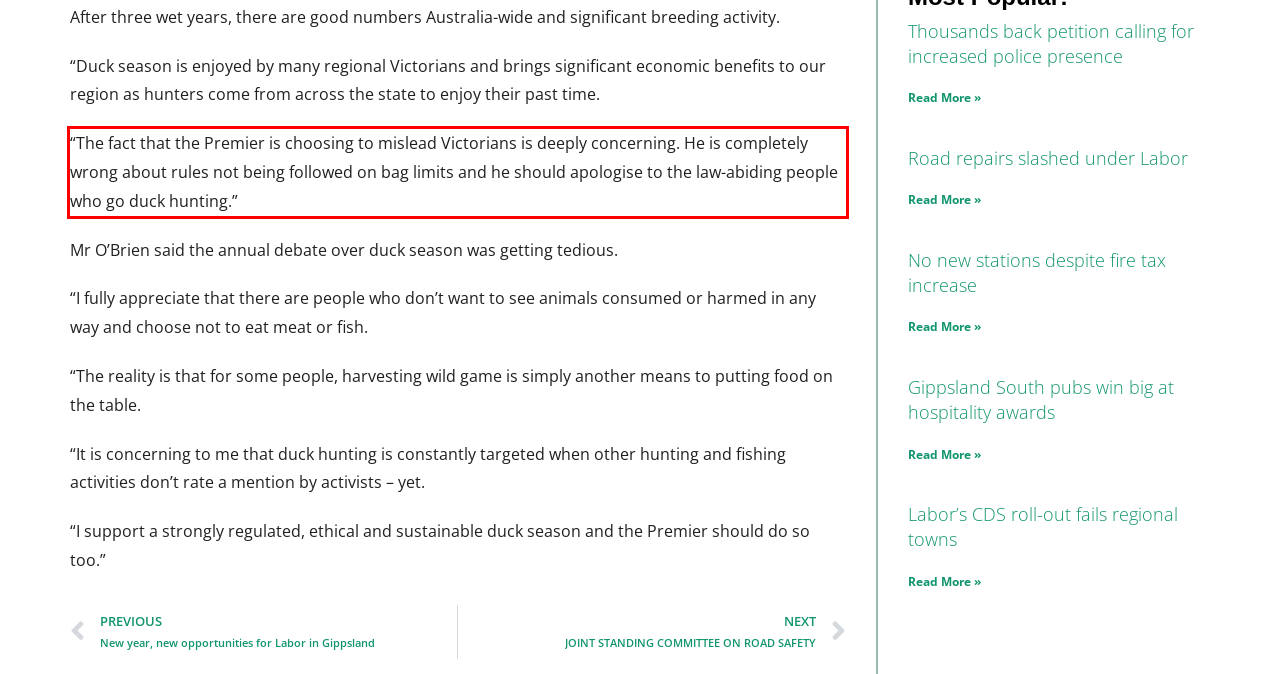You have a screenshot of a webpage with a UI element highlighted by a red bounding box. Use OCR to obtain the text within this highlighted area.

“The fact that the Premier is choosing to mislead Victorians is deeply concerning. He is completely wrong about rules not being followed on bag limits and he should apologise to the law-abiding people who go duck hunting.”